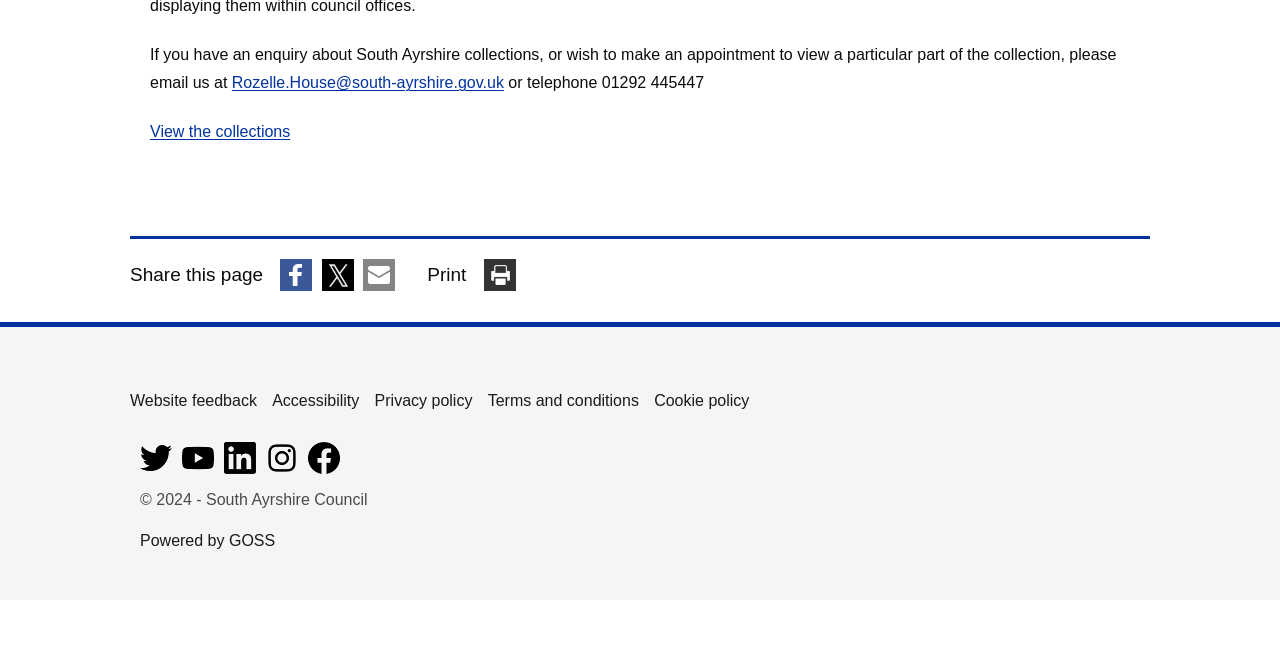Bounding box coordinates are specified in the format (top-left x, top-left y, bottom-right x, bottom-right y). All values are floating point numbers bounded between 0 and 1. Please provide the bounding box coordinate of the region this sentence describes: Rozelle.House@south-ayrshire.gov.uk

[0.181, 0.114, 0.394, 0.141]